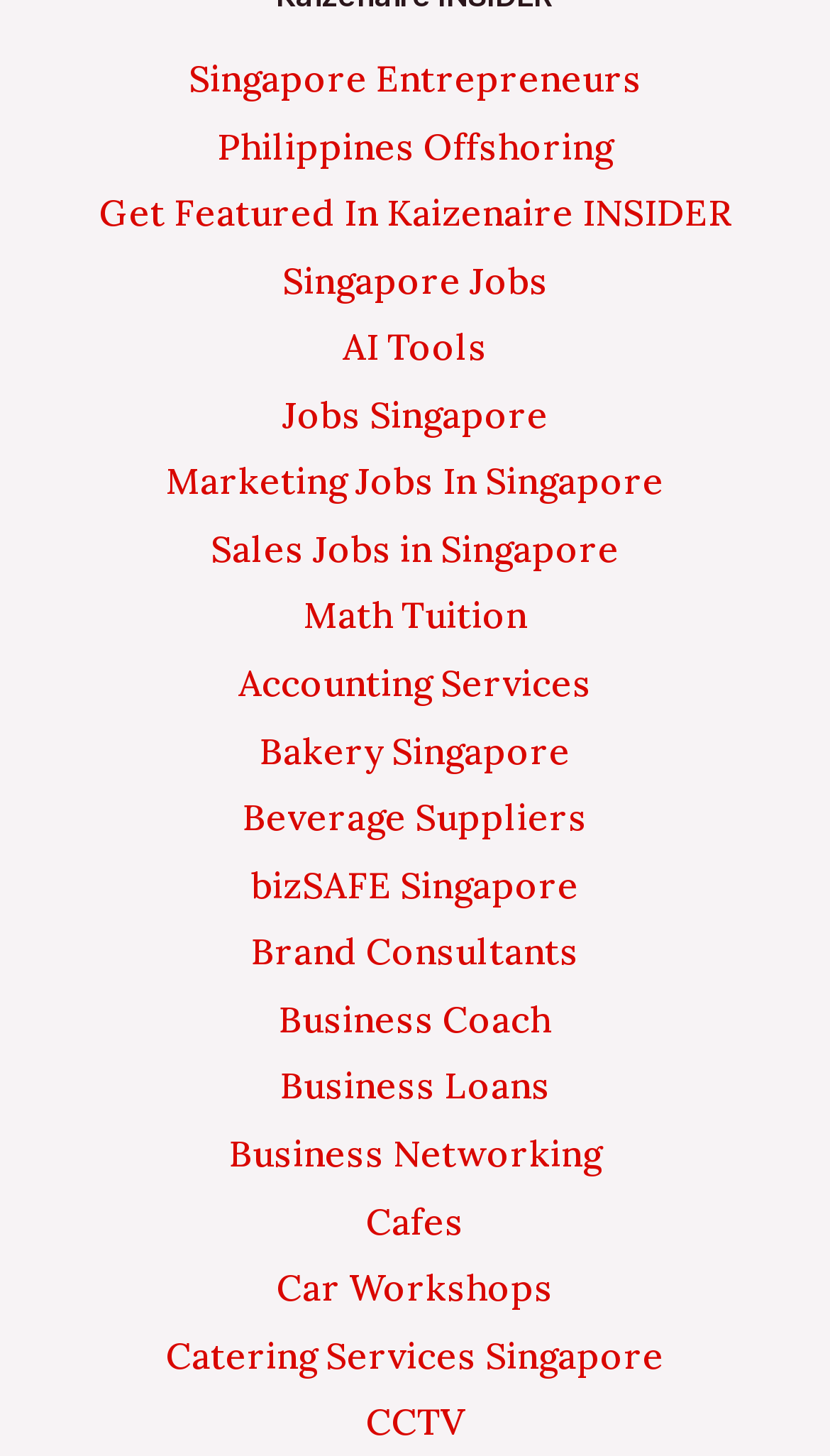Please identify the bounding box coordinates of the element that needs to be clicked to perform the following instruction: "Explore AI Tools".

[0.413, 0.223, 0.587, 0.255]